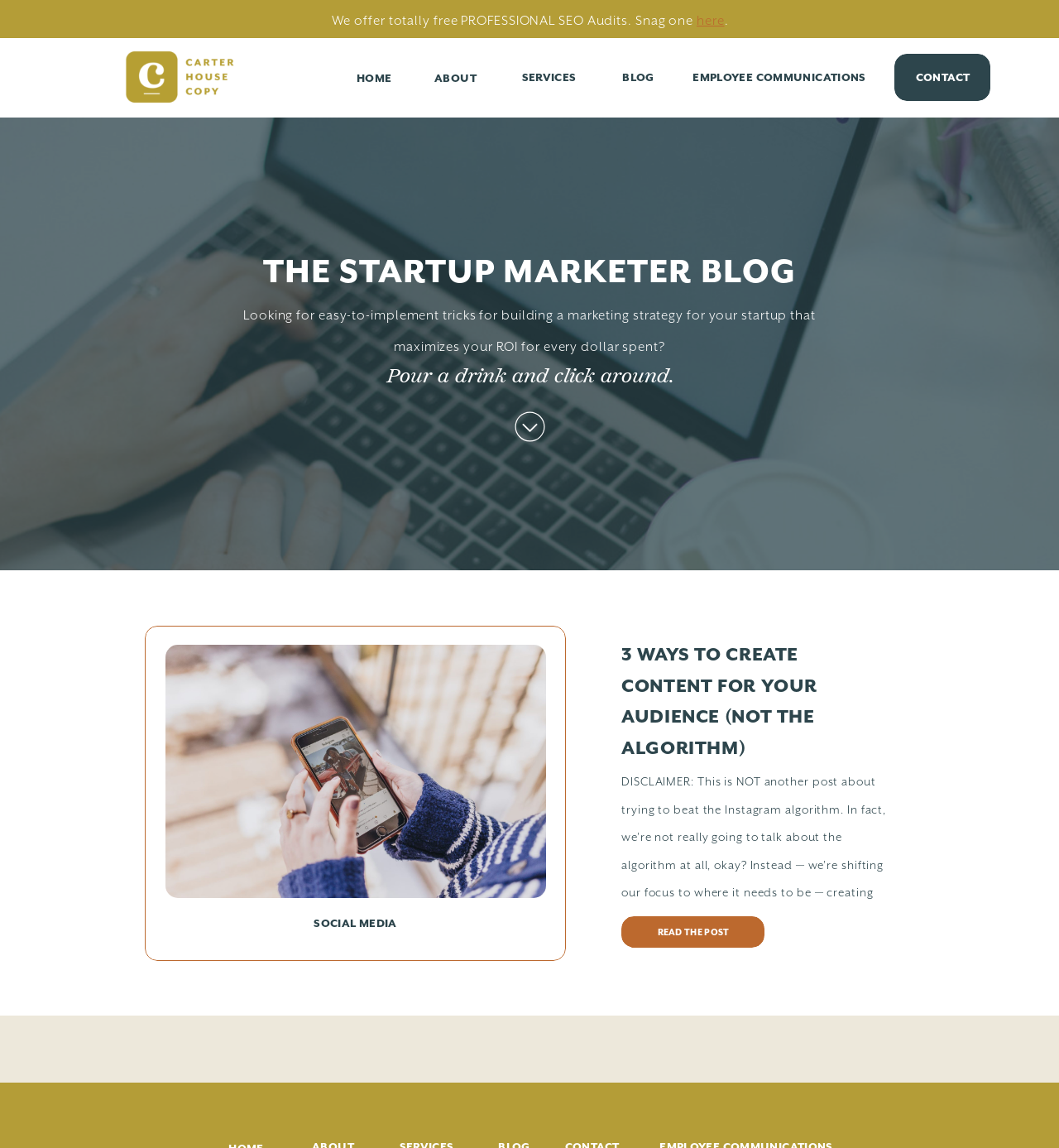What is the topic of the section with the heading 'SOCIAL MEDIA'? Based on the image, give a response in one word or a short phrase.

Creating content for audience